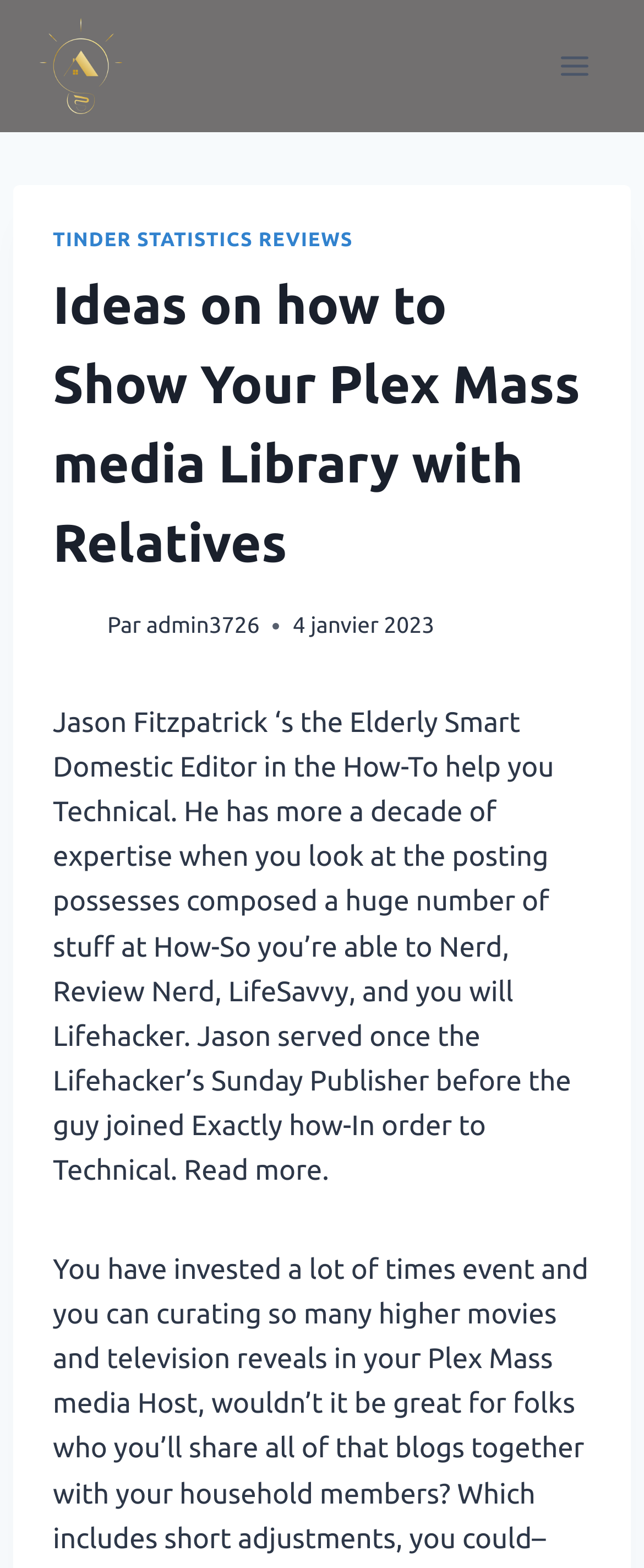Provide your answer to the question using just one word or phrase: What is the date of the article?

4 janvier 2023